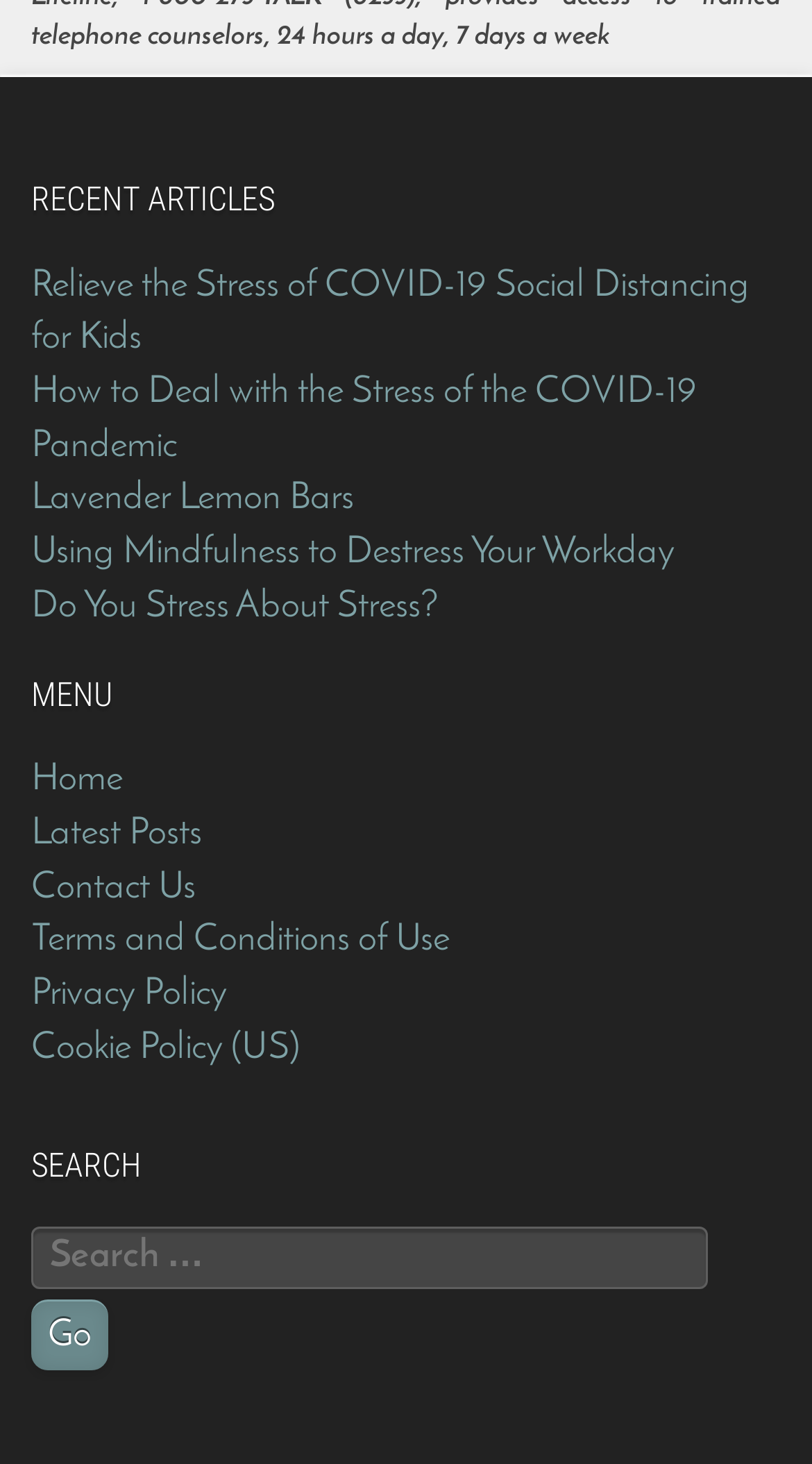Identify the bounding box coordinates of the clickable section necessary to follow the following instruction: "Read the latest posts". The coordinates should be presented as four float numbers from 0 to 1, i.e., [left, top, right, bottom].

[0.038, 0.556, 0.249, 0.583]